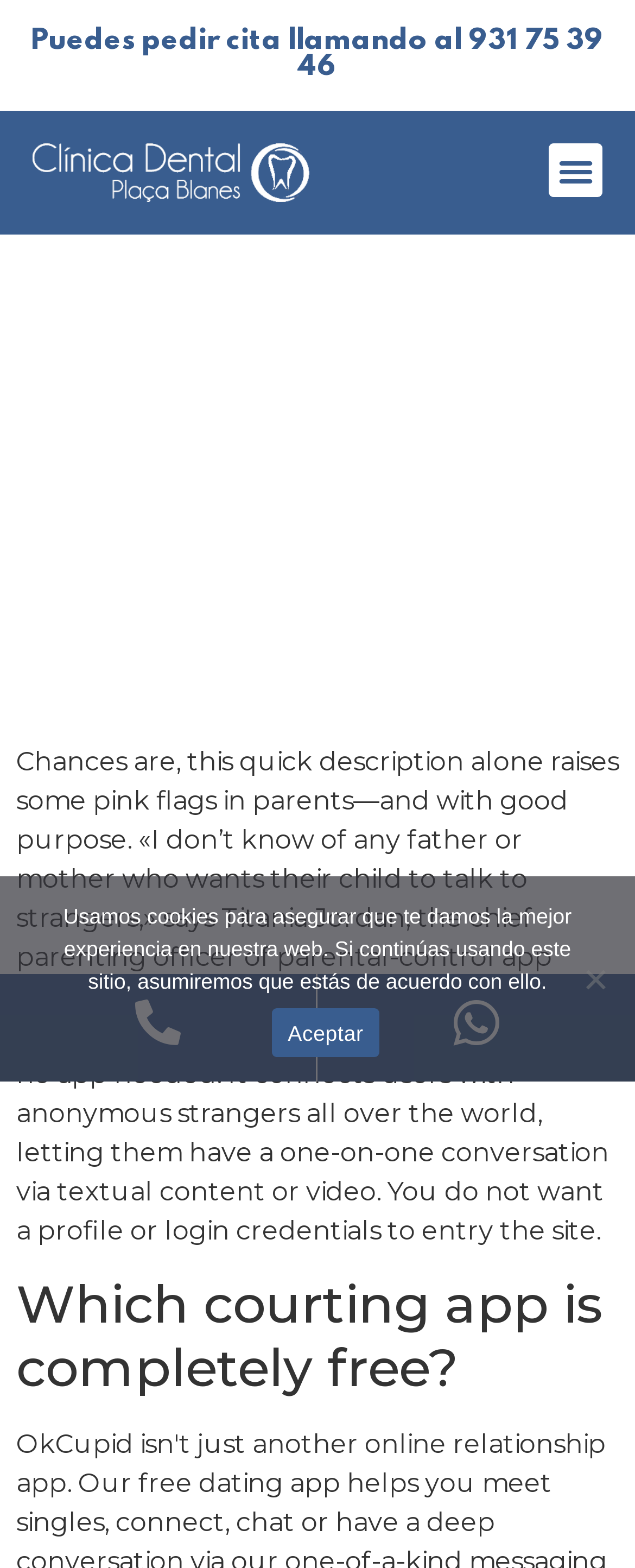Elaborate on the information and visuals displayed on the webpage.

The webpage appears to be an article discussing the safety of using Omegle, a website that connects users with anonymous strangers worldwide. The title of the article is "Is Omegle Protected To Use? What Mother And Father Have To Know".

At the top of the page, there is a heading in Spanish, "Puedes pedir cita llamando al 931 75 39 46", which seems out of place considering the rest of the content. Below this heading, there is a link and a button to toggle a menu.

The main content of the article is divided into sections, with headings and paragraphs of text. The first section has a heading with the same title as the webpage, followed by a paragraph discussing the concerns parents may have about Omegle. The text explains that Omegle is a free website that allows users to have one-on-one conversations with strangers via text or video, without the need for a profile or login credentials.

Further down the page, there is another heading, "Which courting app is completely free?", which seems unrelated to the main topic of Omegle. There are also two links on either side of this heading.

At the bottom of the page, there is a dialog box with a cookie notice, which informs users that the website uses cookies to ensure the best experience. The dialog box has a button to accept the cookies and a link to learn more.

There are a total of 3 headings, 4 links, 1 button, and 3 blocks of text on the webpage. The layout is relatively simple, with elements arranged in a vertical column.